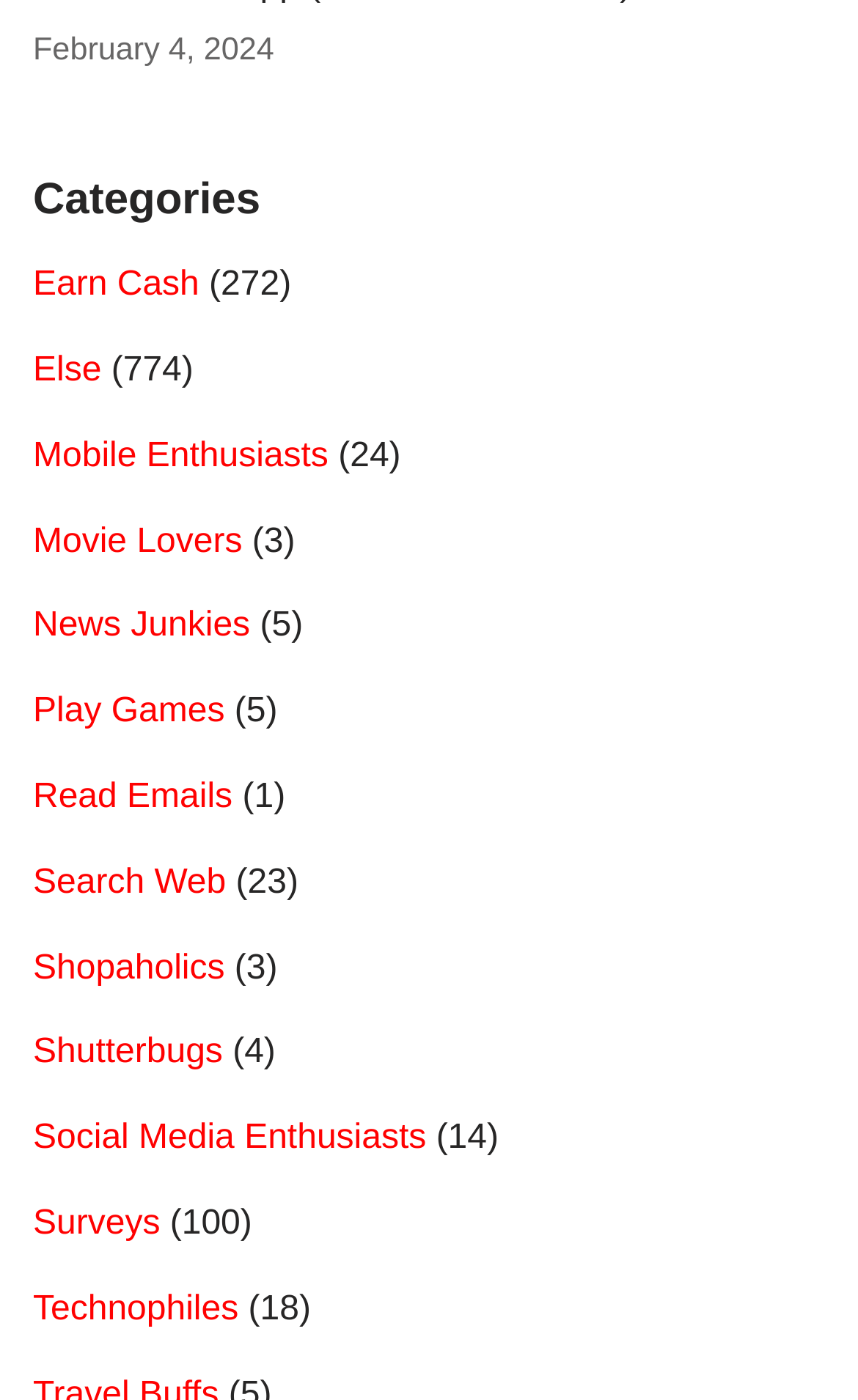Provide the bounding box coordinates of the HTML element this sentence describes: "Shopaholics".

[0.038, 0.678, 0.262, 0.705]